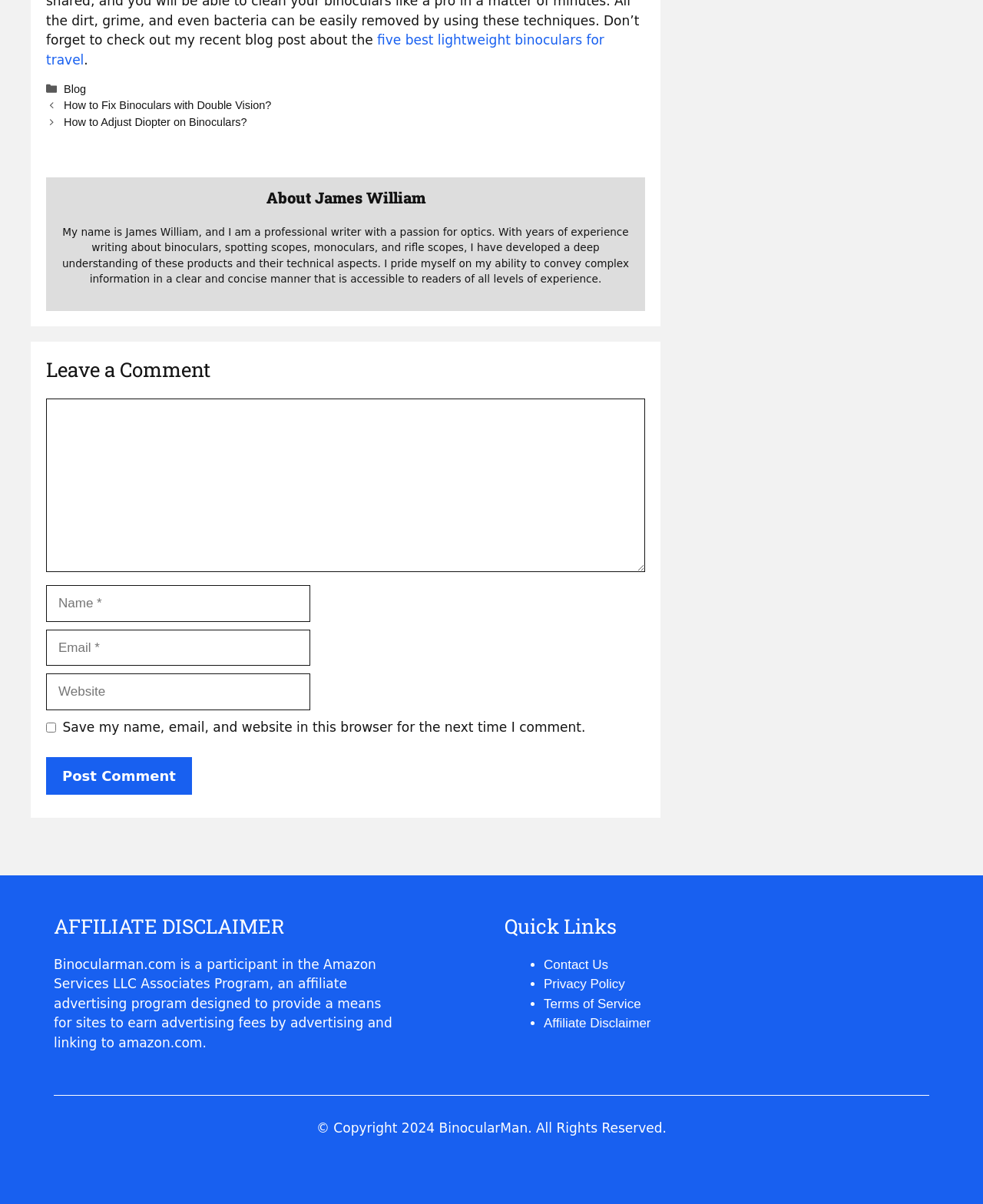What is the affiliate program mentioned in the webpage?
Please provide a detailed and comprehensive answer to the question.

The answer can be found in the 'AFFILIATE DISCLAIMER' section, where it is stated 'Binocularman.com is a participant in the Amazon Services LLC Associates Program, an affiliate advertising program designed to provide a means for sites to earn advertising fees by advertising and linking to amazon.com.'